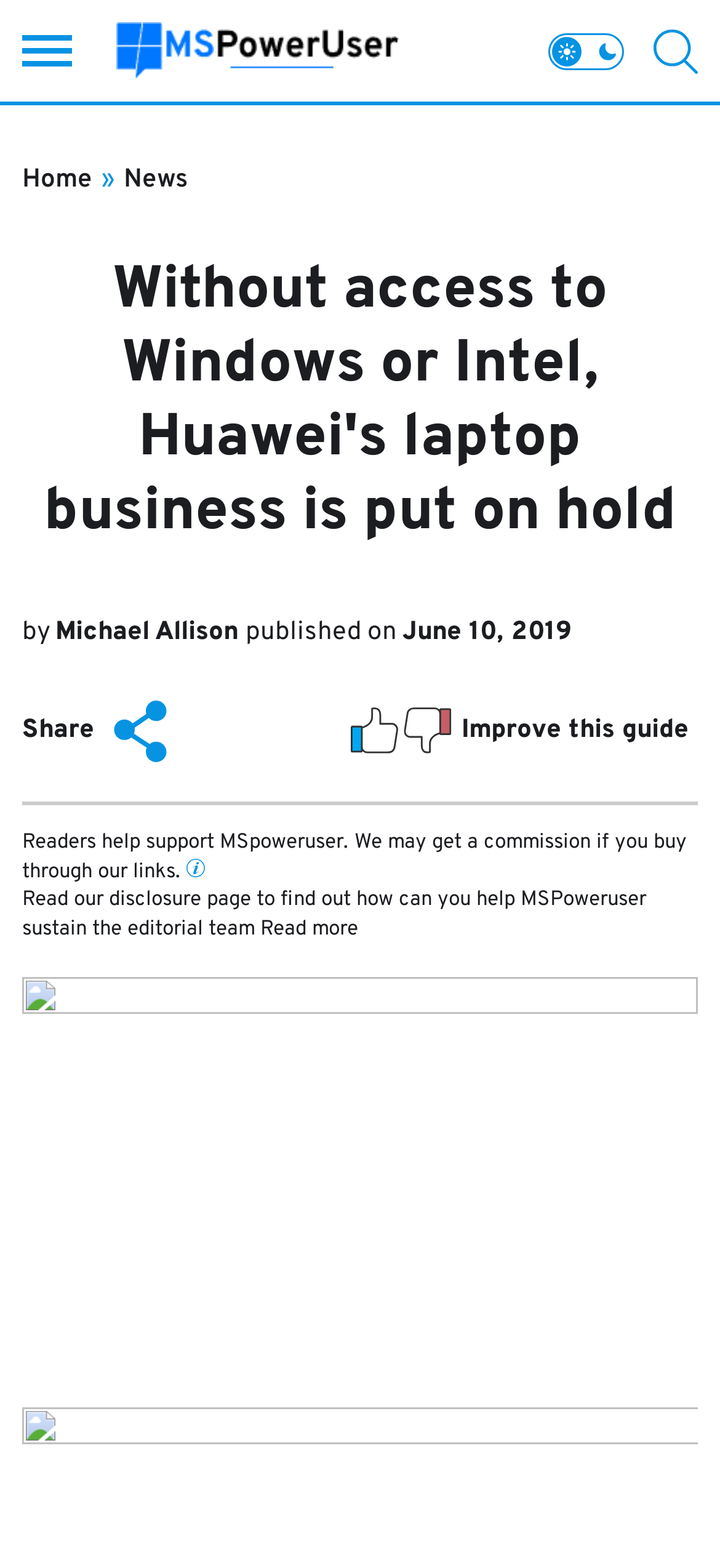Refer to the image and provide a thorough answer to this question:
What is the name of the website?

I determined the answer by looking at the top-left corner of the webpage, where I found the logo and text 'MSPoweruser', which is likely the name of the website.